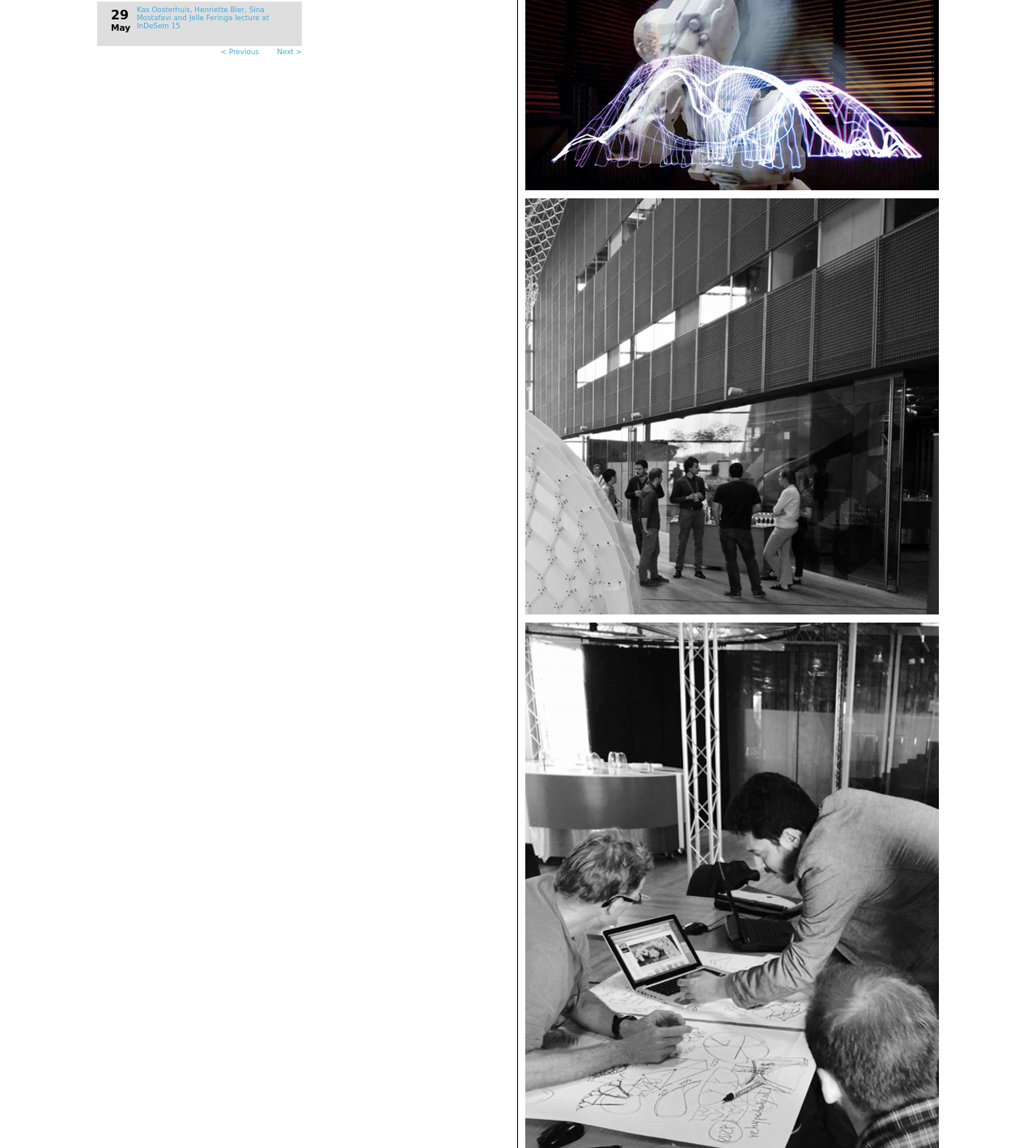Locate the UI element described by < Previous in the provided webpage screenshot. Return the bounding box coordinates in the format (top-left x, top-left y, bottom-right x, bottom-right y), ensuring all values are between 0 and 1.

[0.213, 0.042, 0.25, 0.049]